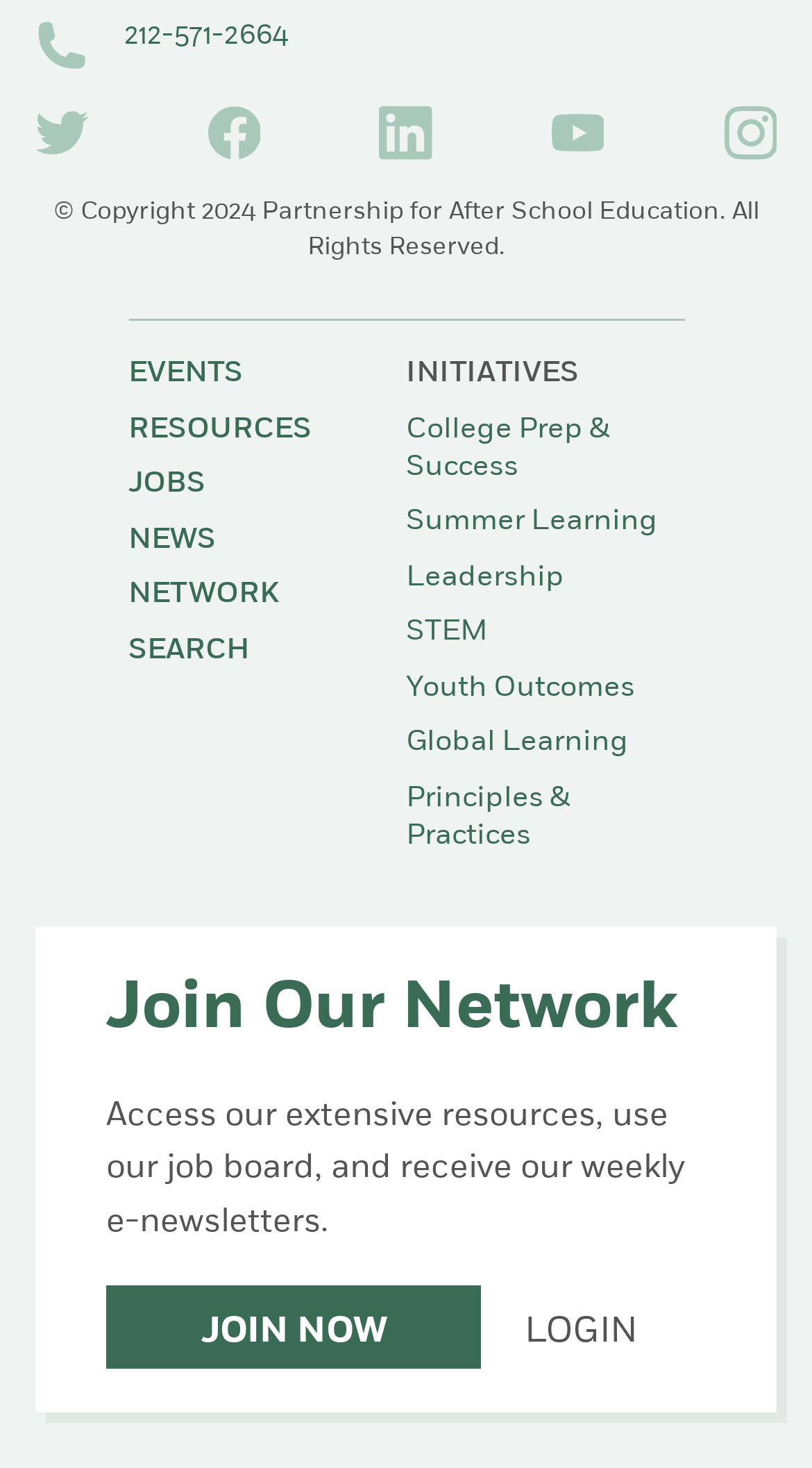Determine the bounding box coordinates of the clickable region to execute the instruction: "Join the network". The coordinates should be four float numbers between 0 and 1, denoted as [left, top, right, bottom].

[0.131, 0.876, 0.592, 0.933]